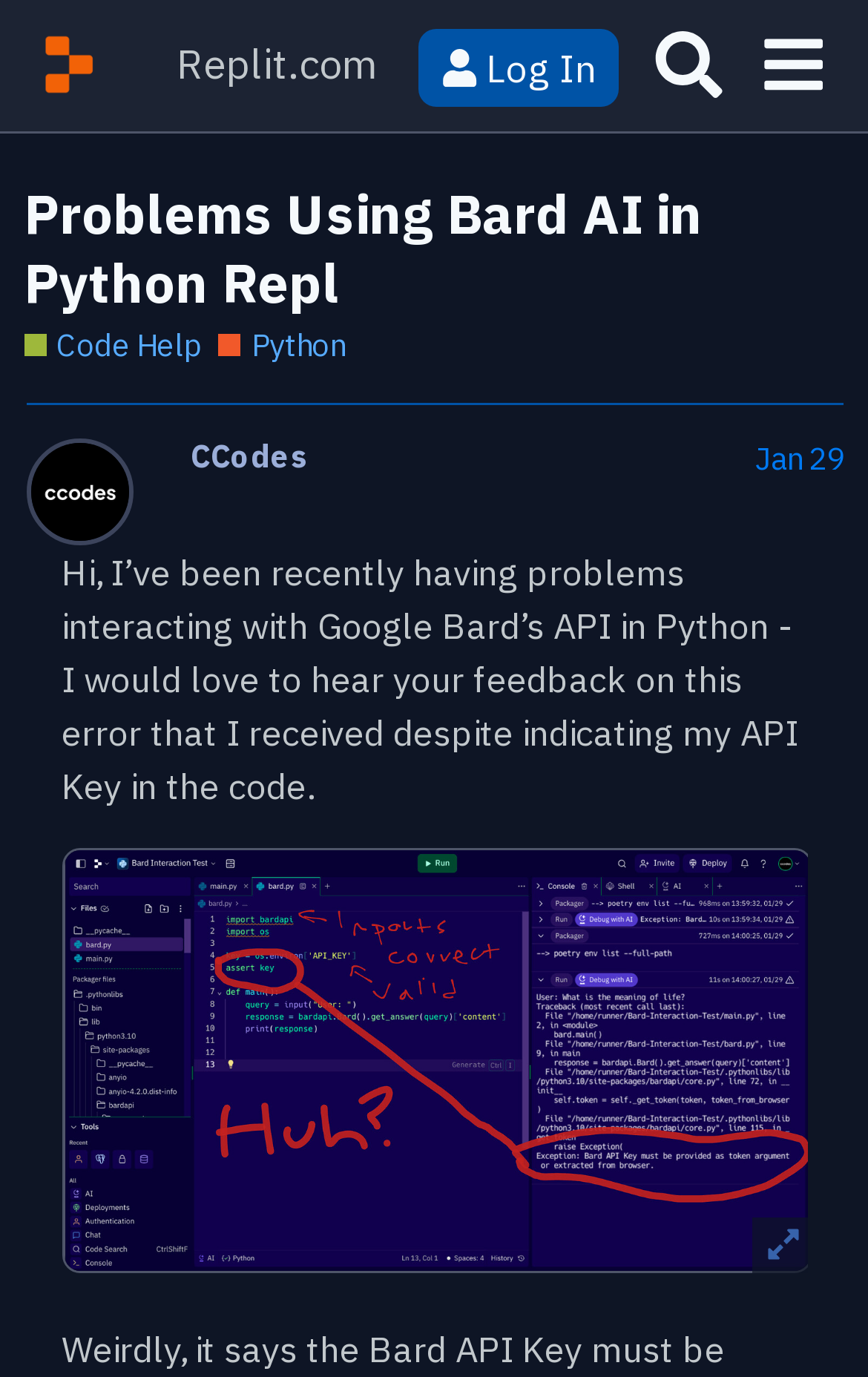Determine the bounding box coordinates of the region I should click to achieve the following instruction: "View the 'Problems Using Bard AI in Python Repl' post". Ensure the bounding box coordinates are four float numbers between 0 and 1, i.e., [left, top, right, bottom].

[0.027, 0.129, 0.81, 0.231]